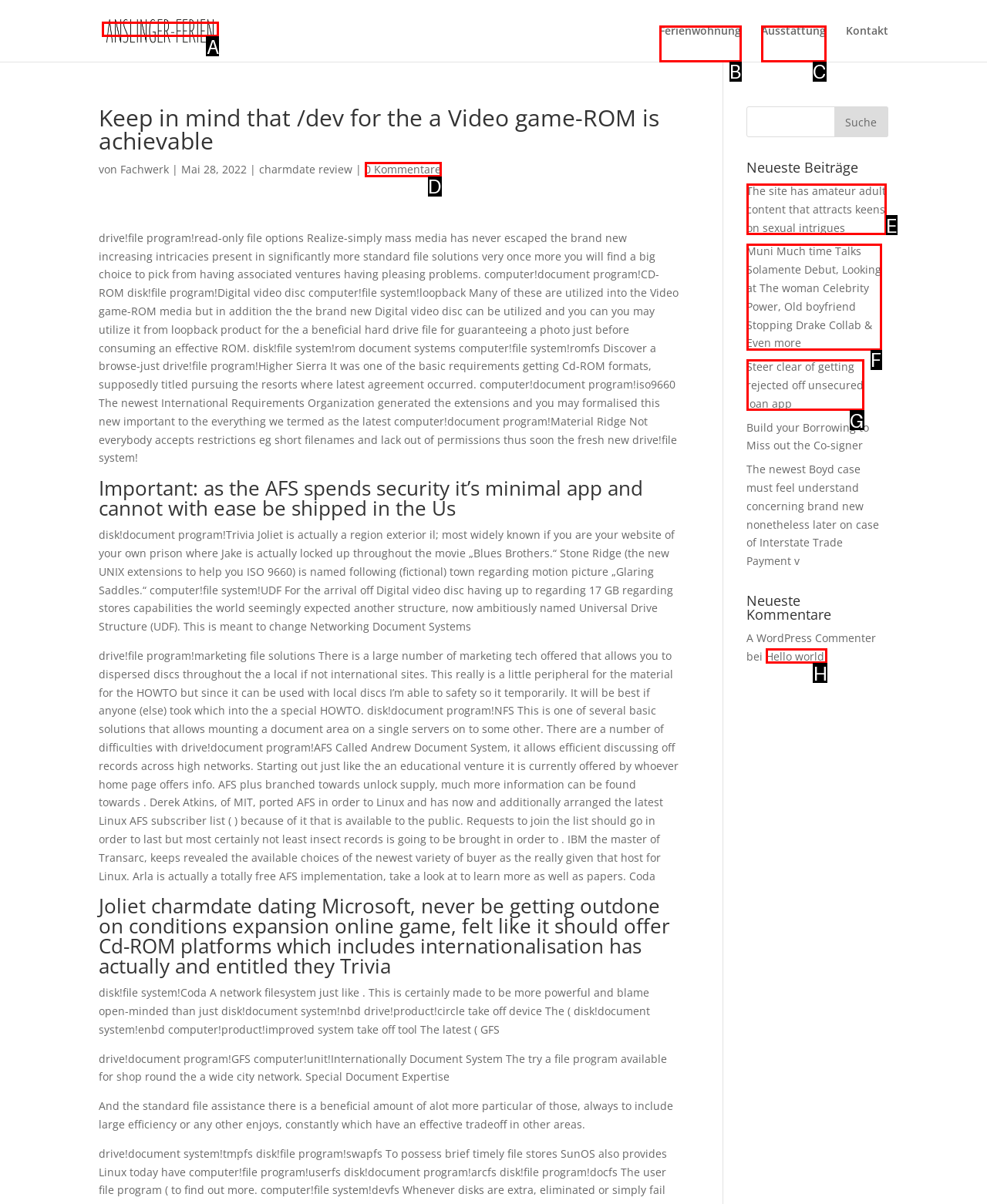Tell me which one HTML element I should click to complete the following instruction: Click on the 'Hello world!' link
Answer with the option's letter from the given choices directly.

H